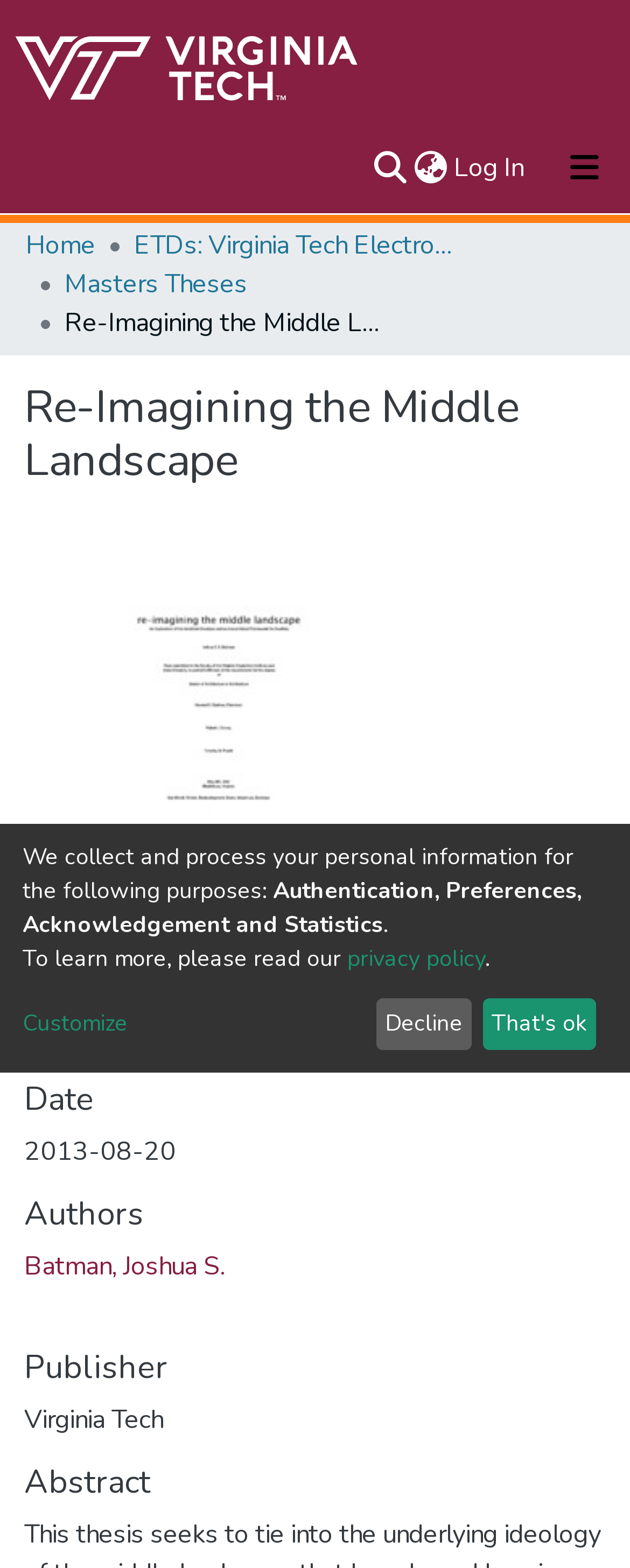Please extract the primary headline from the webpage.

Re-Imagining the Middle Landscape